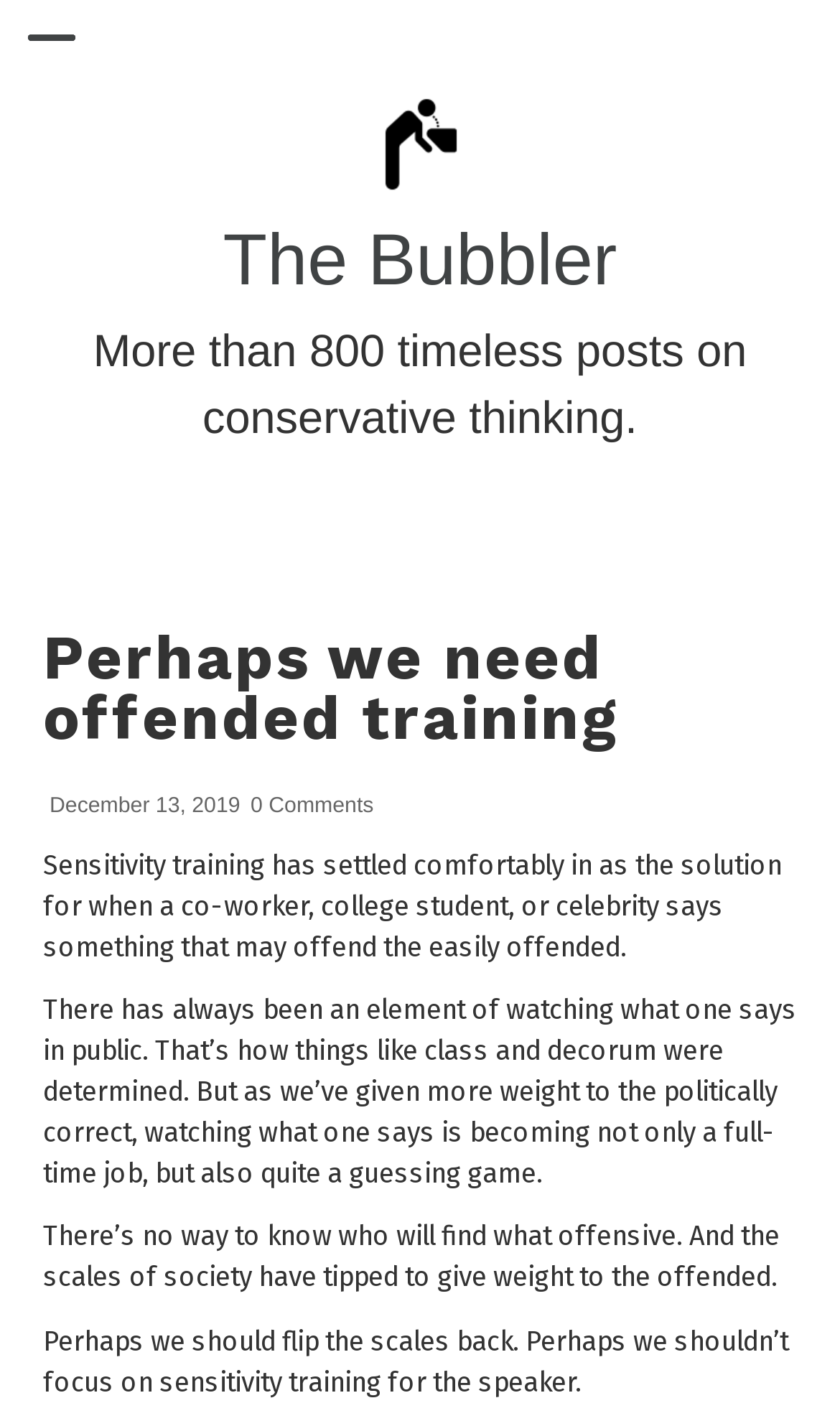Can you extract the headline from the webpage for me?

Perhaps we need offended training